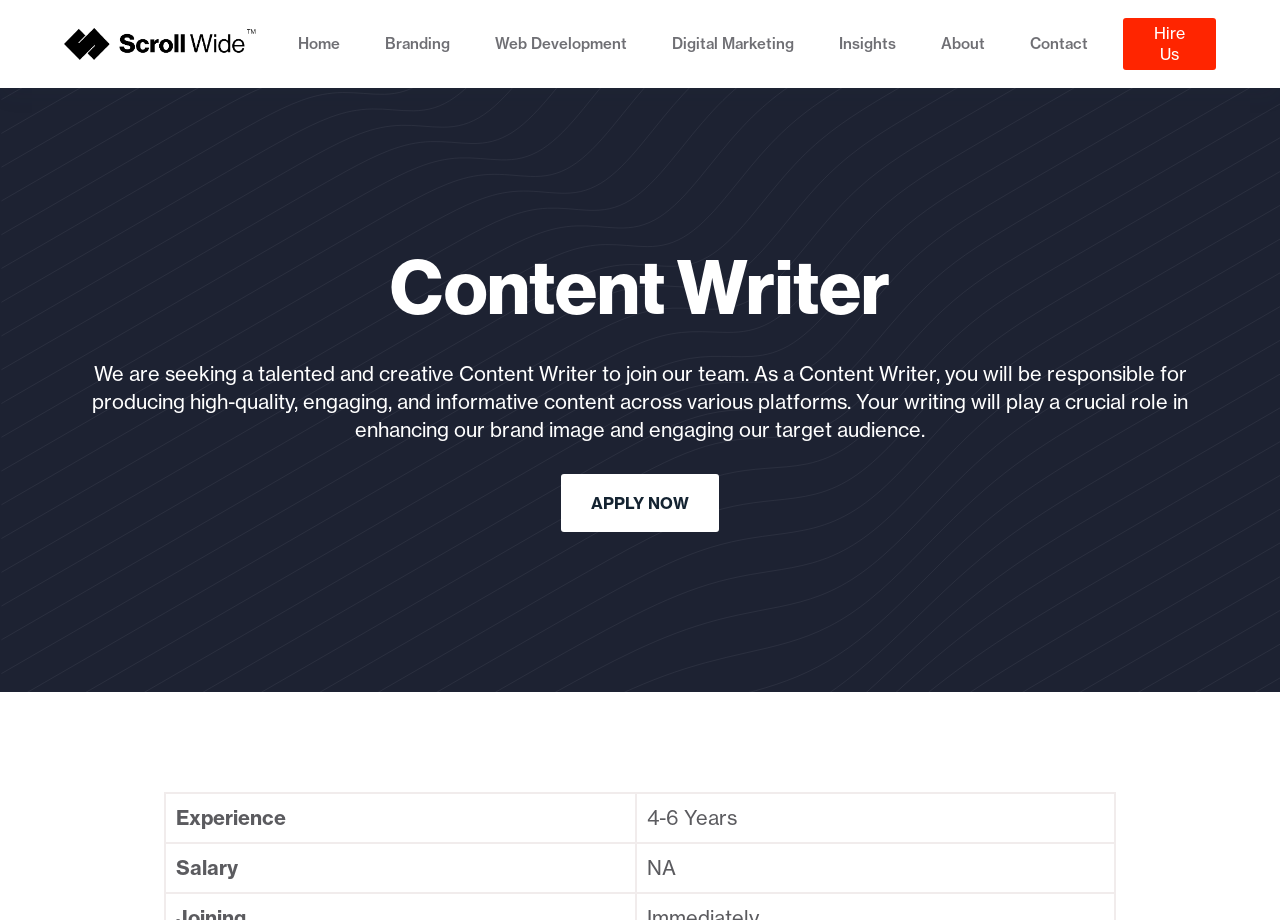What is the experience required for the Content Writer job?
Provide a short answer using one word or a brief phrase based on the image.

4-6 Years